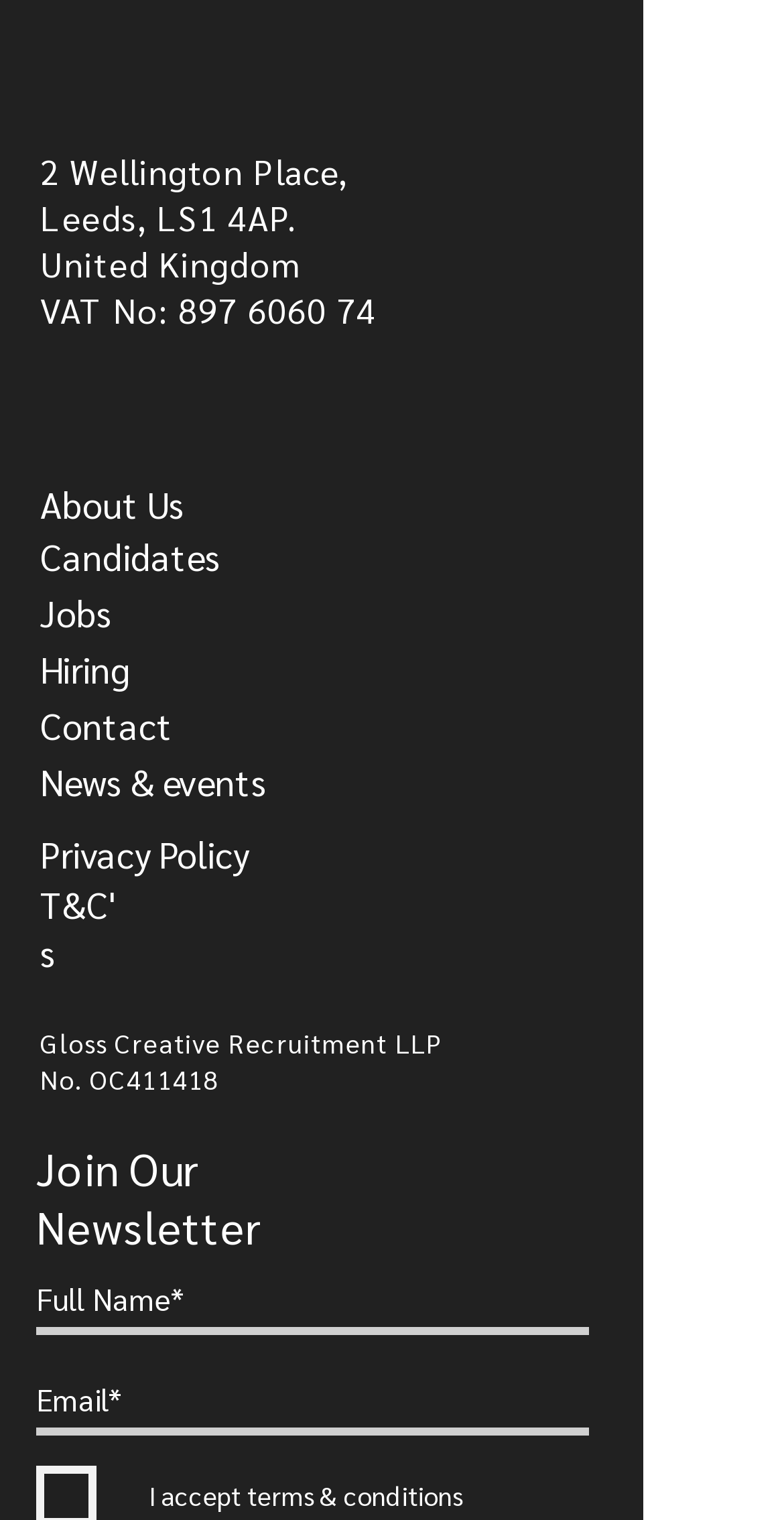Give a one-word or one-phrase response to the question: 
What is the company's name?

Gloss Creative Recruitment LLP